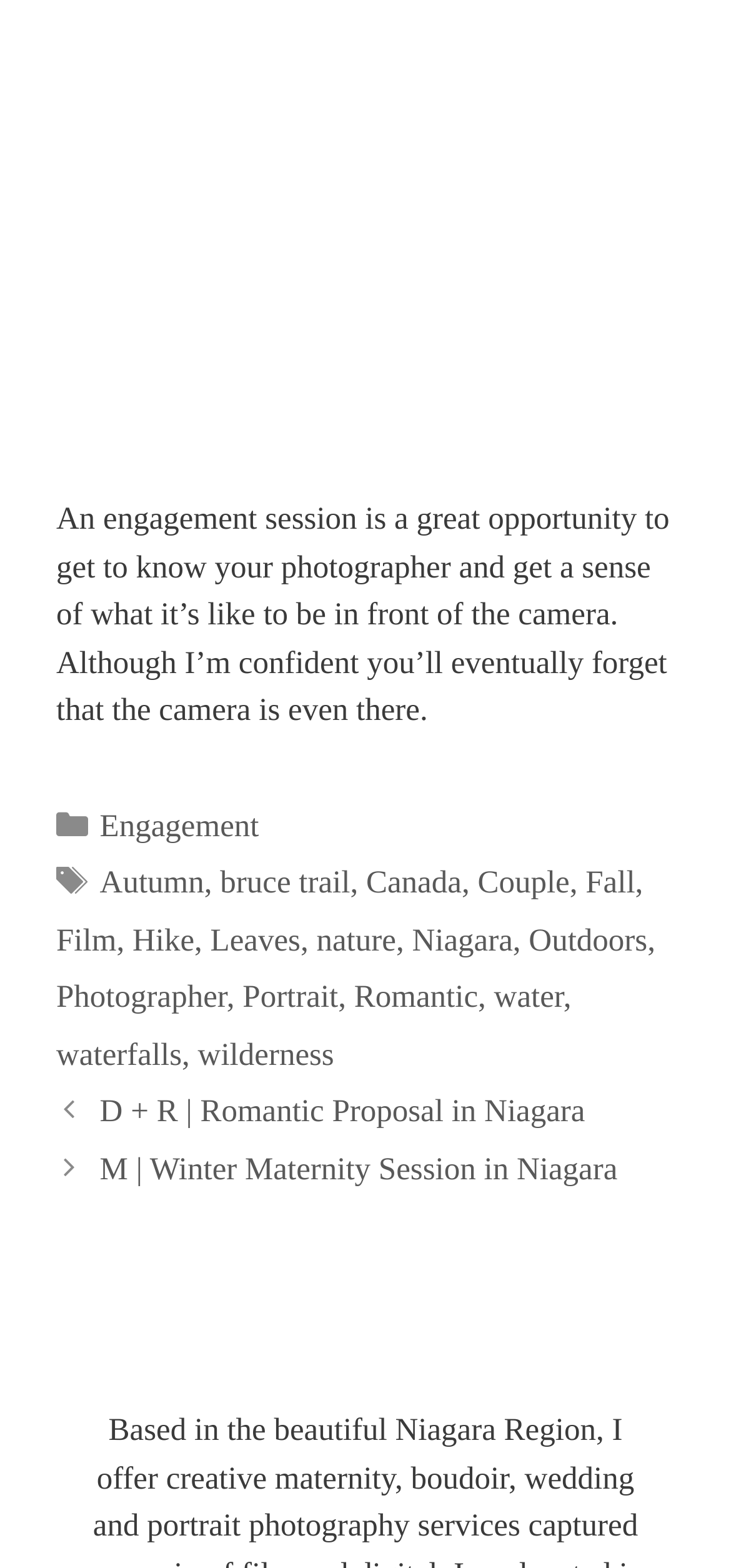Find the bounding box coordinates of the clickable area that will achieve the following instruction: "View the 'D + R | Romantic Proposal in Niagara' post".

[0.136, 0.698, 0.8, 0.72]